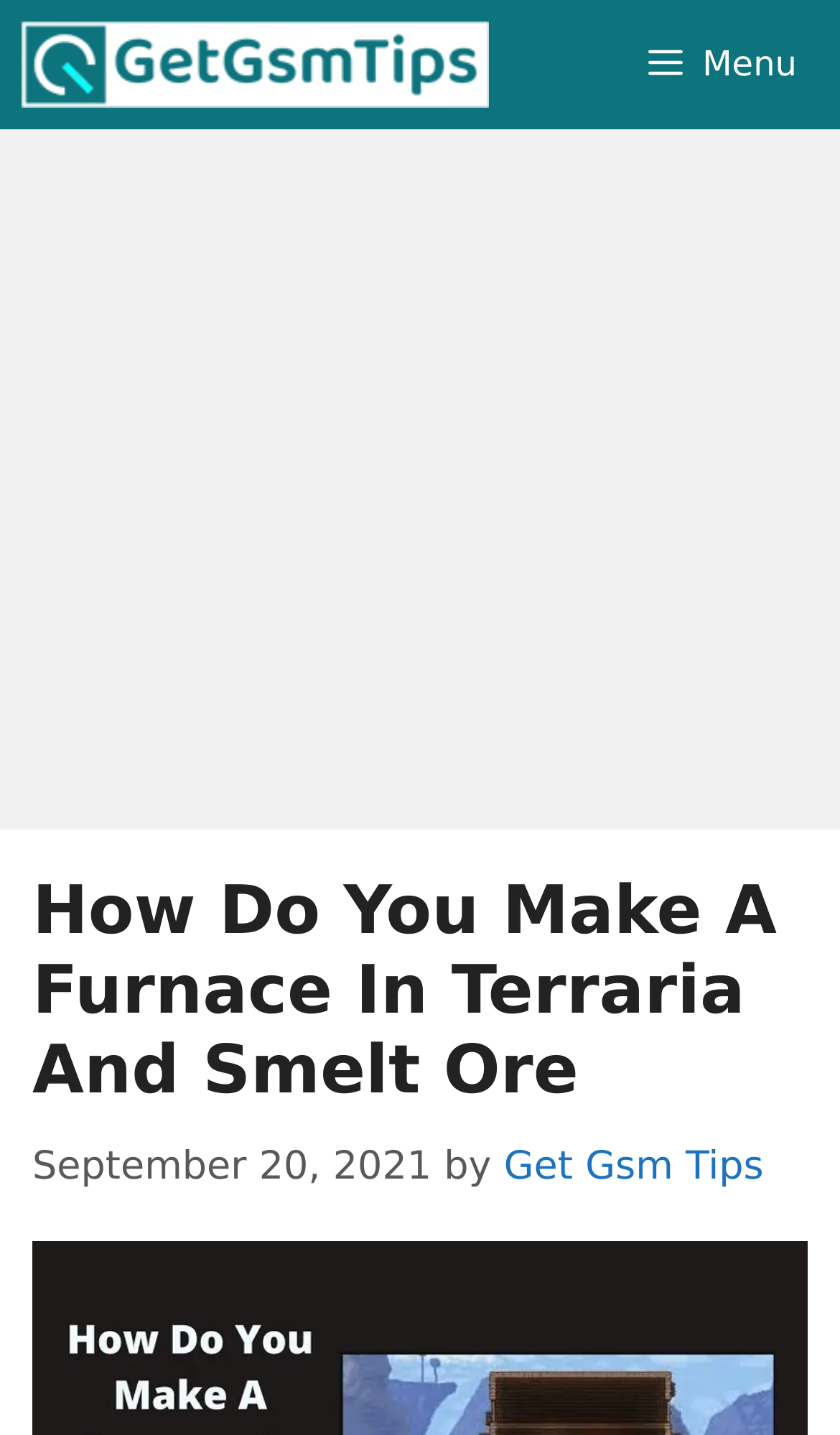What is the principal heading displayed on the webpage?

How Do You Make A Furnace In Terraria And Smelt Ore